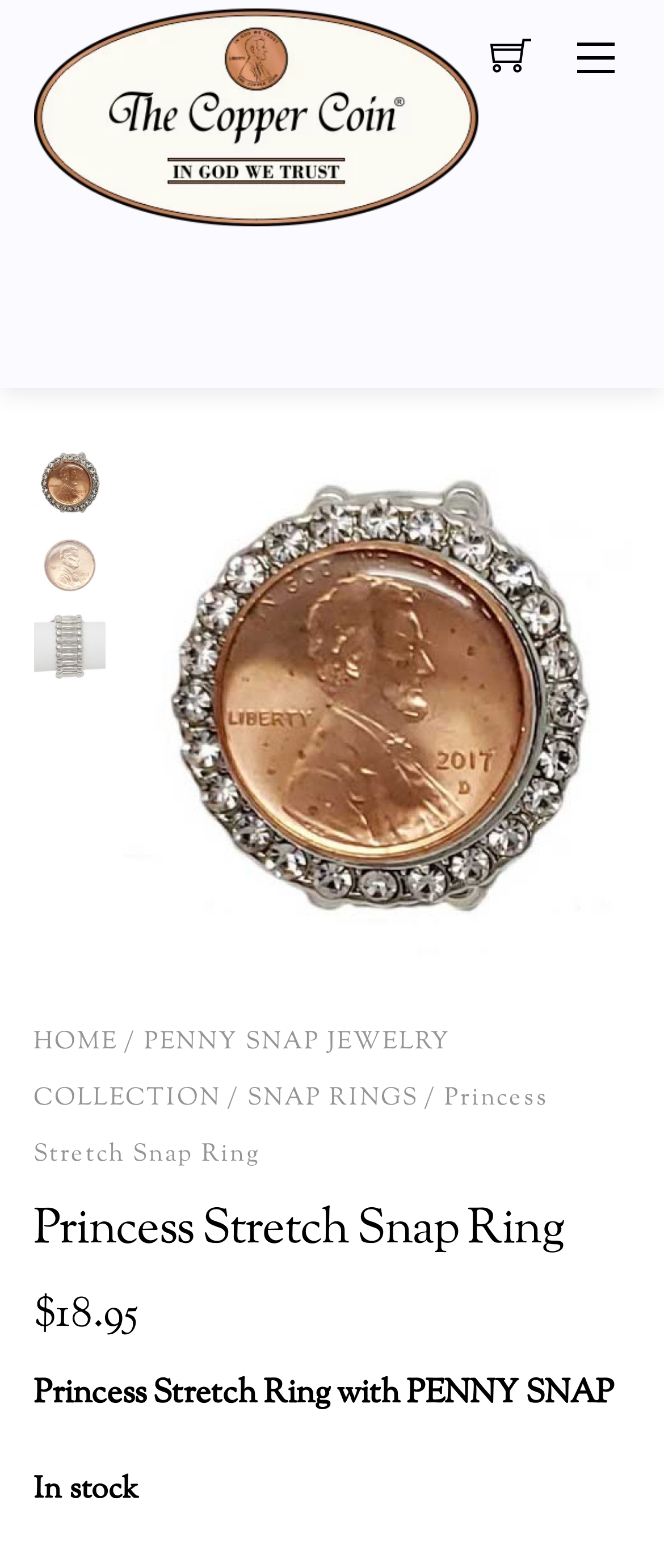What is the name of the company?
Ensure your answer is thorough and detailed.

I found the answer by looking at the top navigation section on the webpage, where it displays the company name as 'The Copper Coin'.